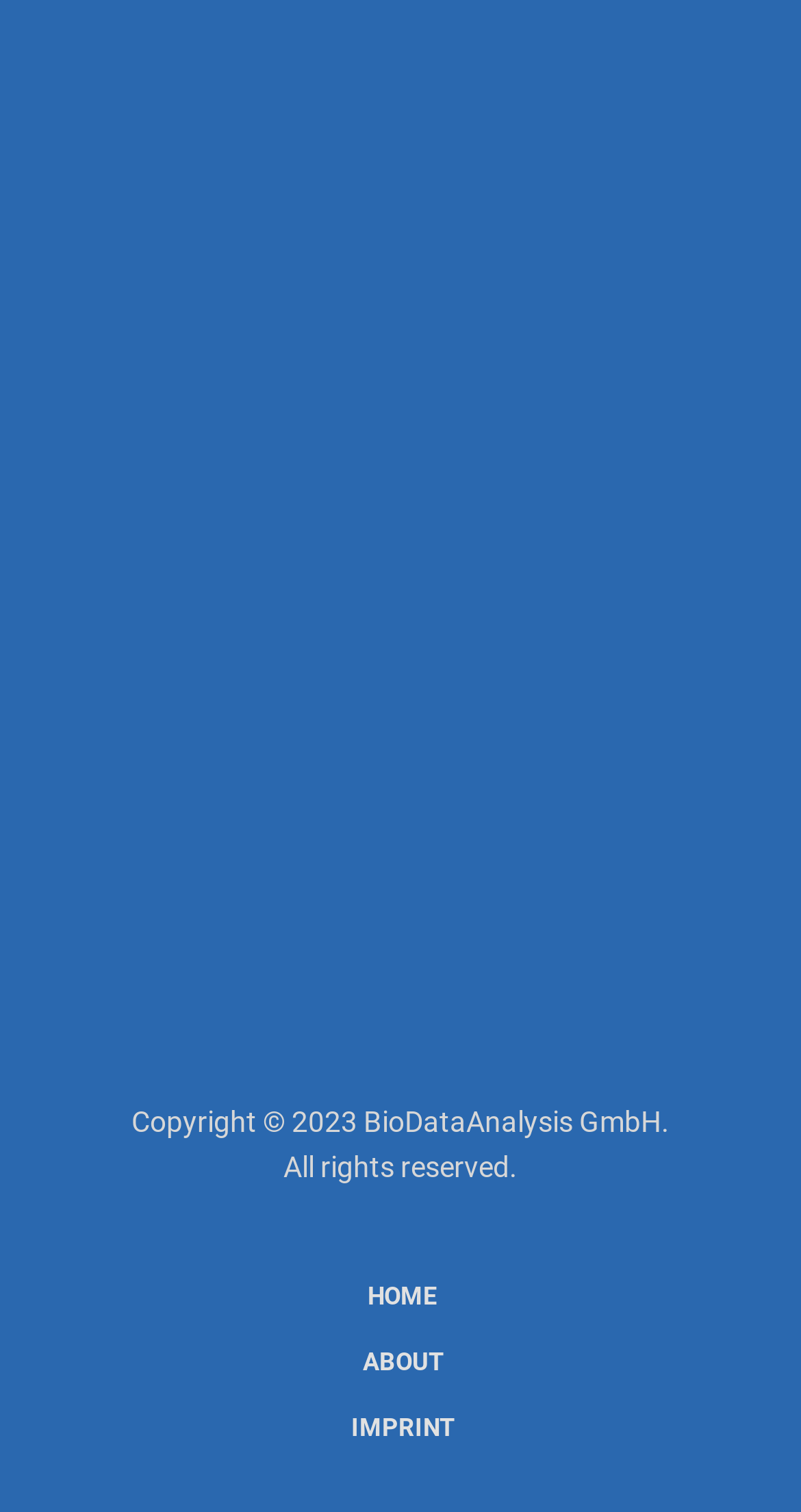Determine the bounding box coordinates of the clickable element to complete this instruction: "Navigate to the footer menu". Provide the coordinates in the format of four float numbers between 0 and 1, [left, top, right, bottom].

[0.038, 0.344, 0.962, 0.634]